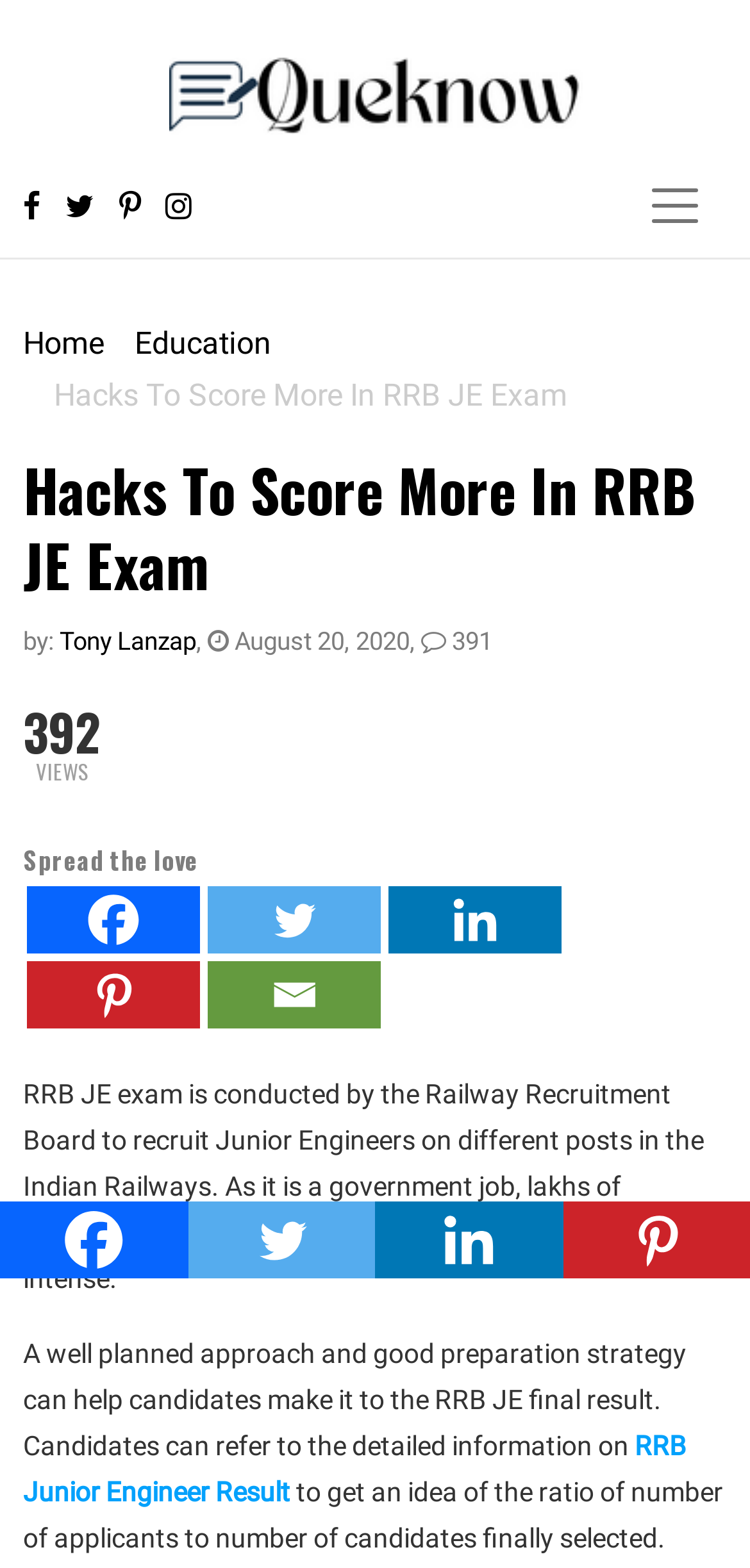Determine the bounding box coordinates of the clickable region to execute the instruction: "Click the Queknow Logo". The coordinates should be four float numbers between 0 and 1, denoted as [left, top, right, bottom].

[0.224, 0.046, 0.776, 0.071]